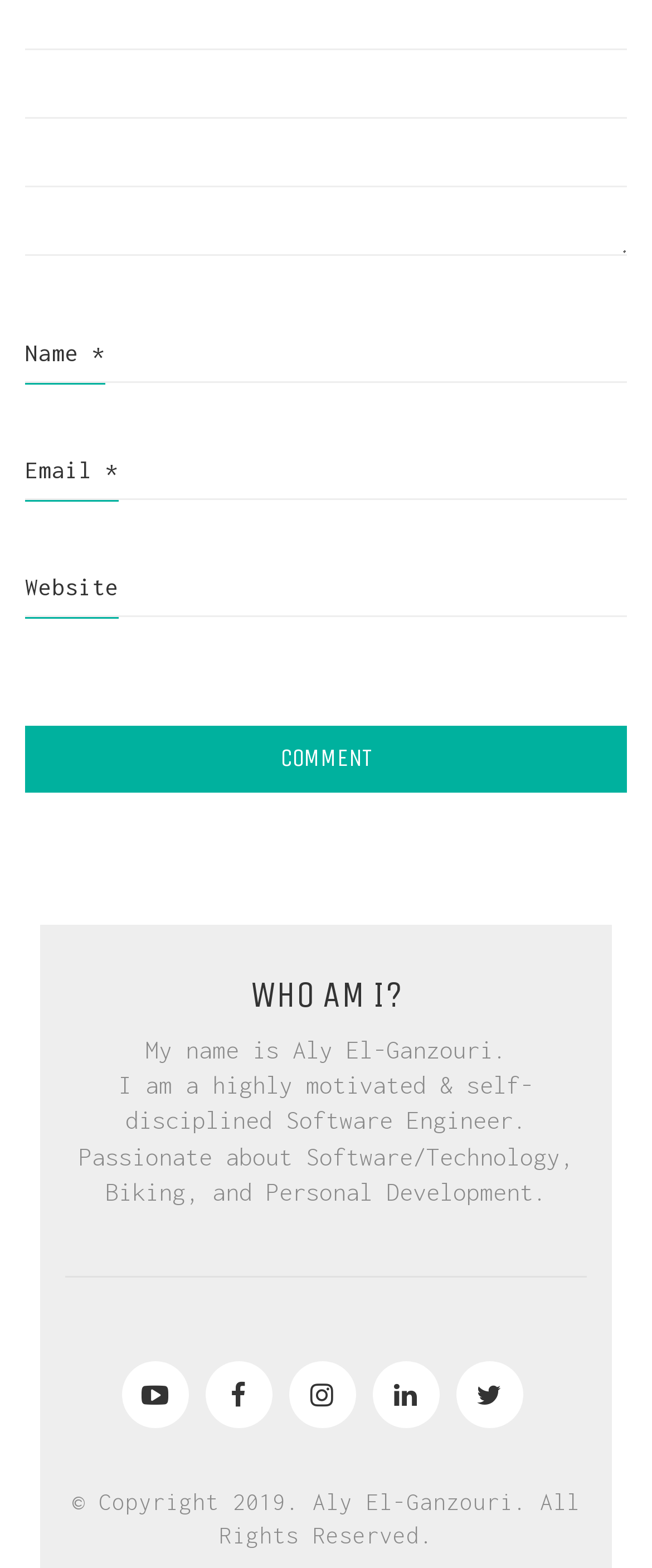How many social media links are there?
Answer briefly with a single word or phrase based on the image.

5